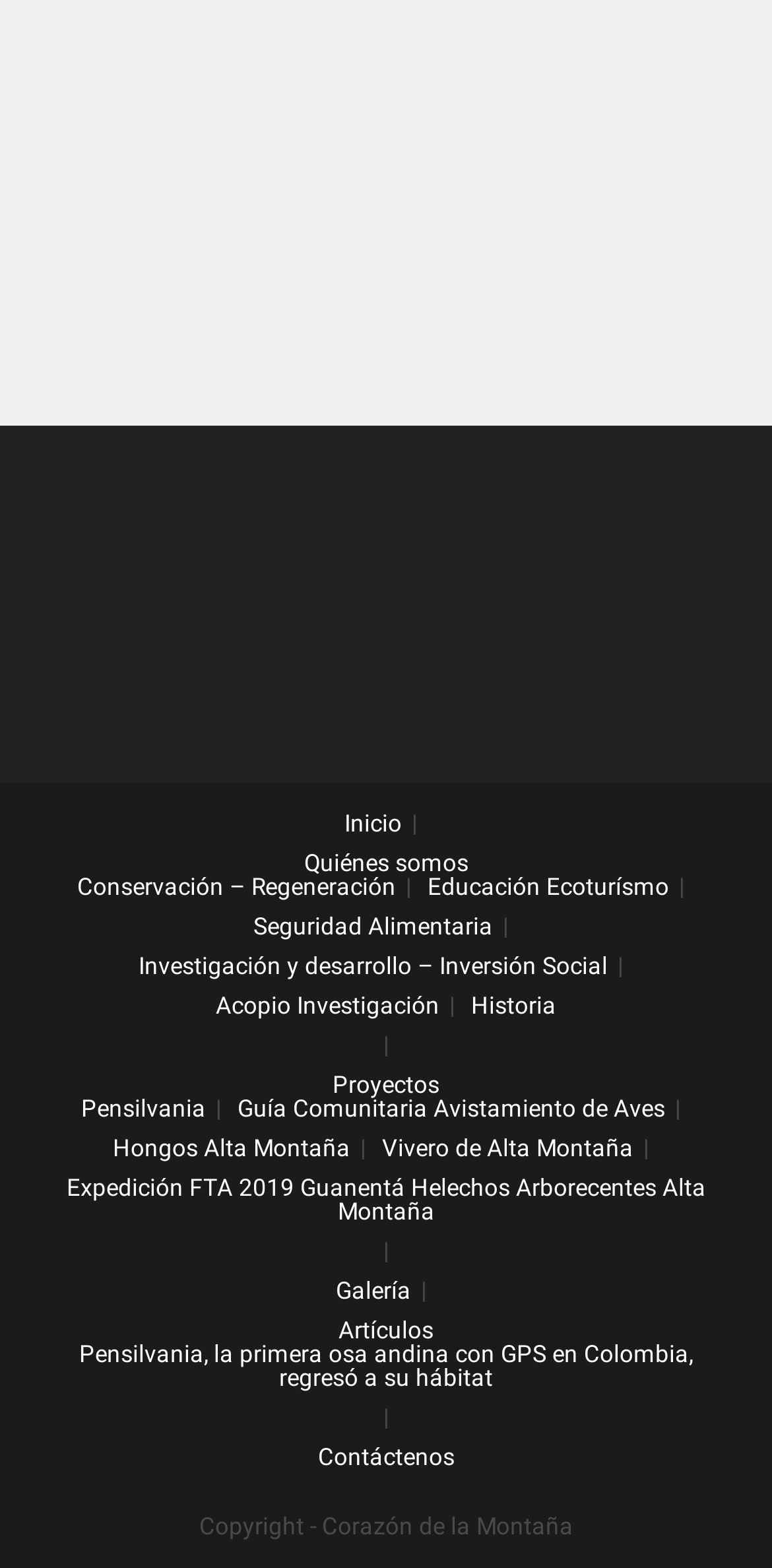Determine the bounding box coordinates of the clickable area required to perform the following instruction: "view Galería". The coordinates should be represented as four float numbers between 0 and 1: [left, top, right, bottom].

[0.435, 0.814, 0.532, 0.832]